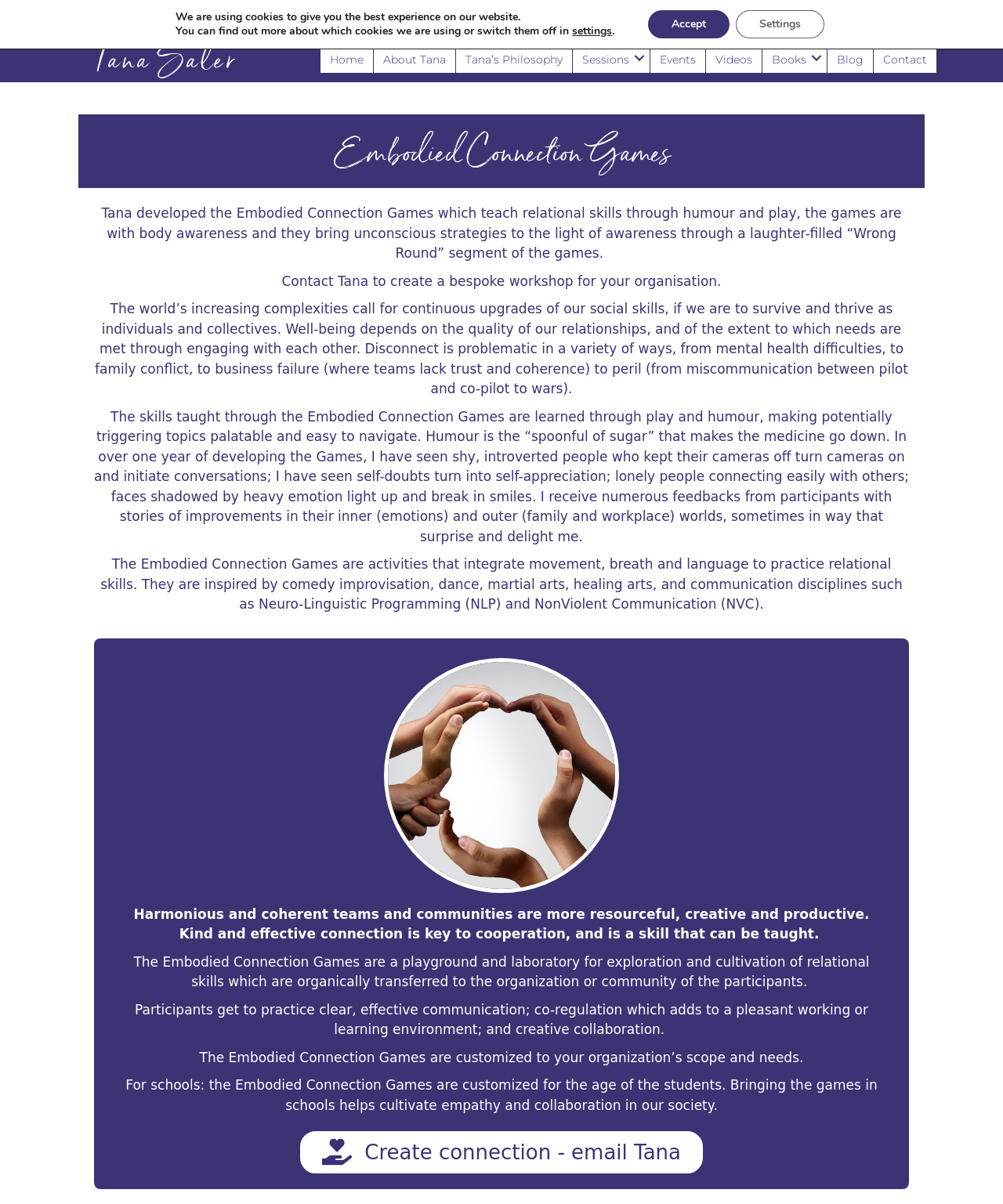Illustrate the webpage's structure and main components comprehensively.

The webpage is about Embodied Connection Games developed by Tana Saler, which teach relational skills through humor and play. At the top, there is a heading "Tana Saler" and a navigation menu with links to different sections of the website, including "Home", "About Tana", "Tana's Philosophy", "Sessions", "Events", "Videos", "Books", "Blog", and "Contact".

Below the navigation menu, there is a heading "Embodied Connection Games" followed by a paragraph of text that describes the games and their benefits. The text is divided into several sections, each discussing a different aspect of the games, such as how they teach relational skills, the importance of well-being and relationships, and the benefits of using humor to make potentially triggering topics more palatable.

There are several blocks of text on the page, each discussing a different aspect of the Embodied Connection Games. The text is interspersed with a link to an image of people connecting as a business creative team, which is located near the bottom of the page.

The page also has a section that discusses the benefits of harmonious and coherent teams and communities, and how the Embodied Connection Games can help cultivate relational skills that can be transferred to organizations or communities. There are also several paragraphs that describe how the games can be customized for different organizations, including schools.

At the very bottom of the page, there is a GDPR cookie banner with several buttons, including "Accept" and "Settings", which allow users to manage their cookie preferences.